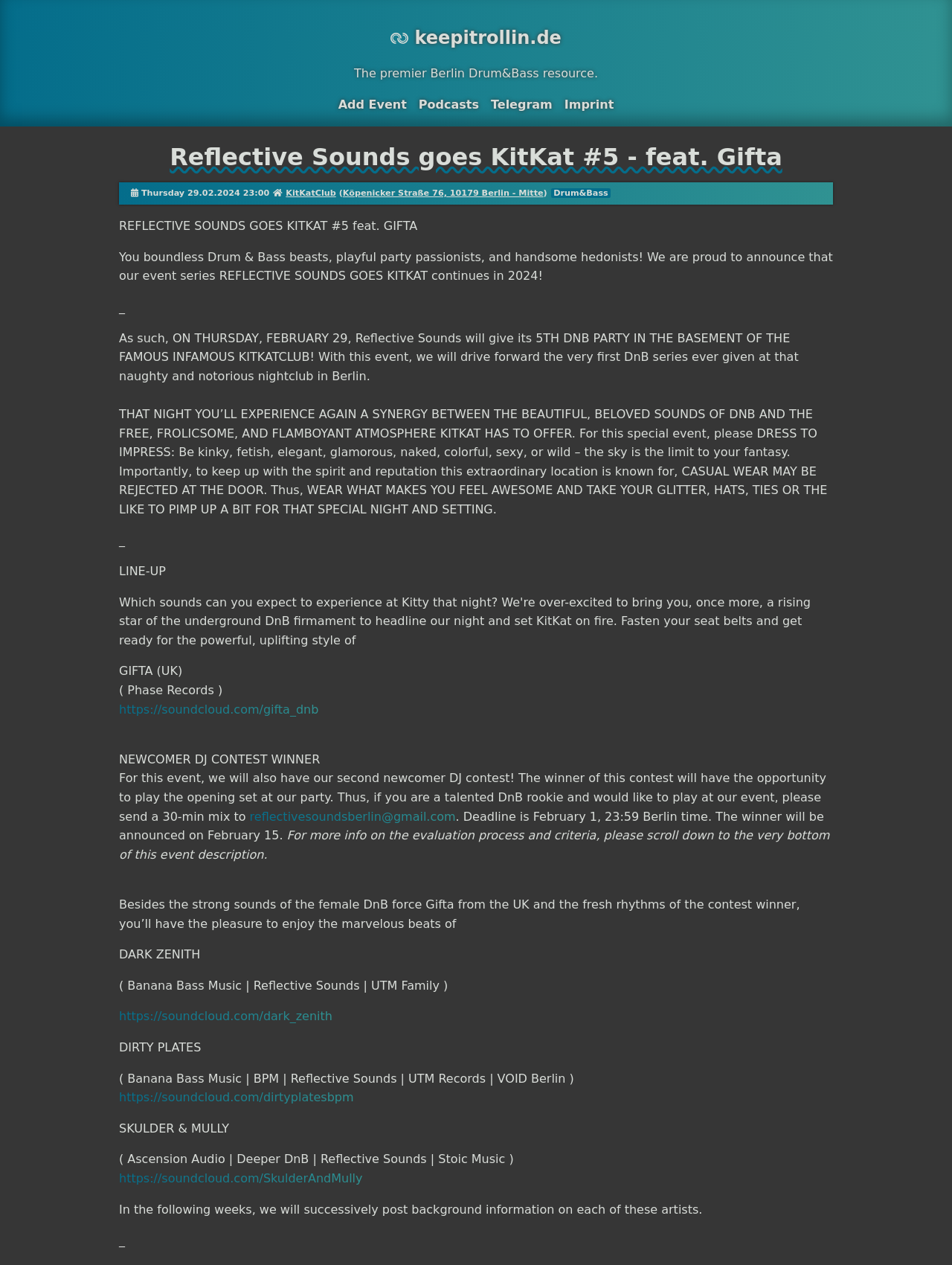Locate the bounding box of the UI element described in the following text: "Add Event".

[0.355, 0.077, 0.427, 0.088]